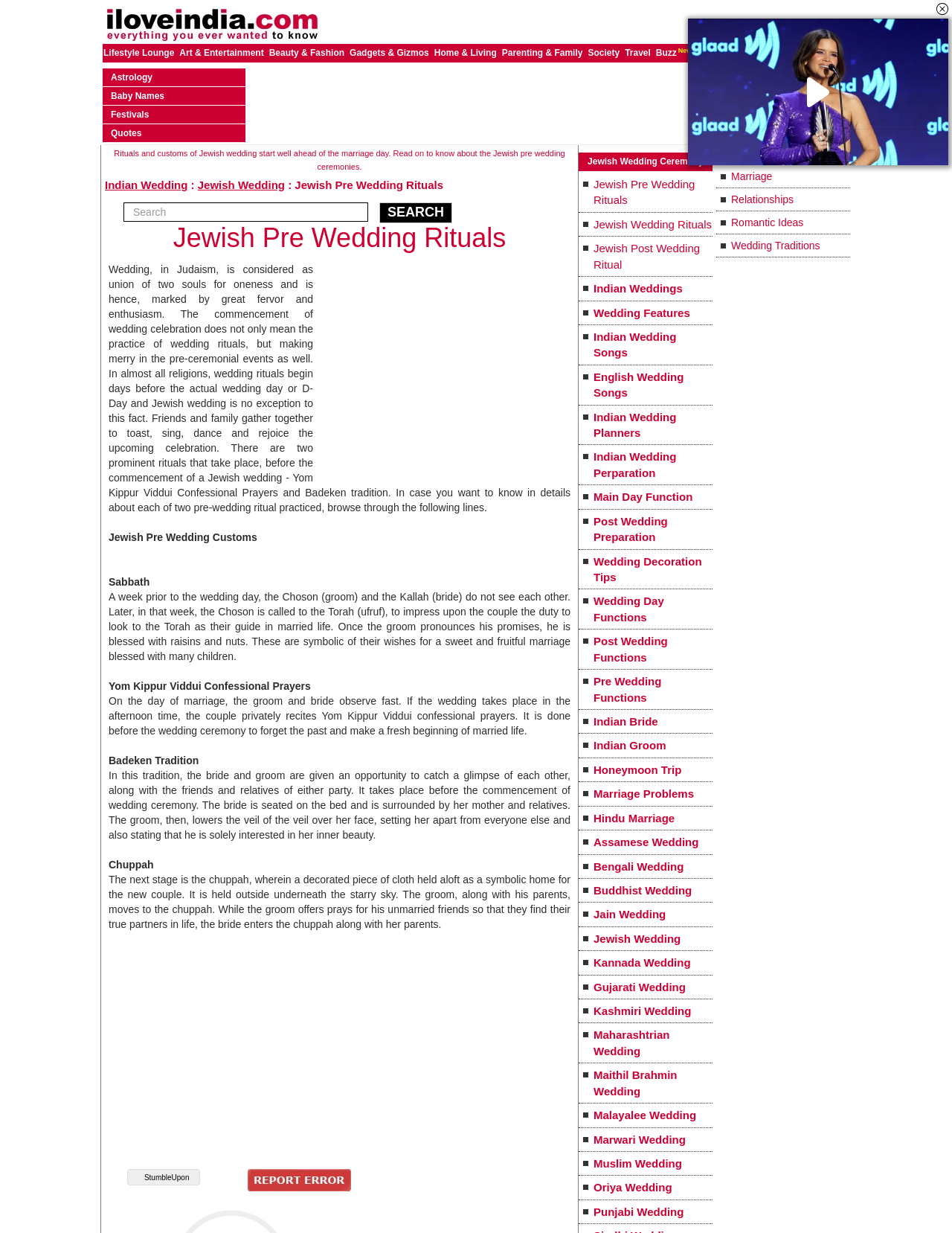Please extract the webpage's main title and generate its text content.

Jewish Pre Wedding Rituals